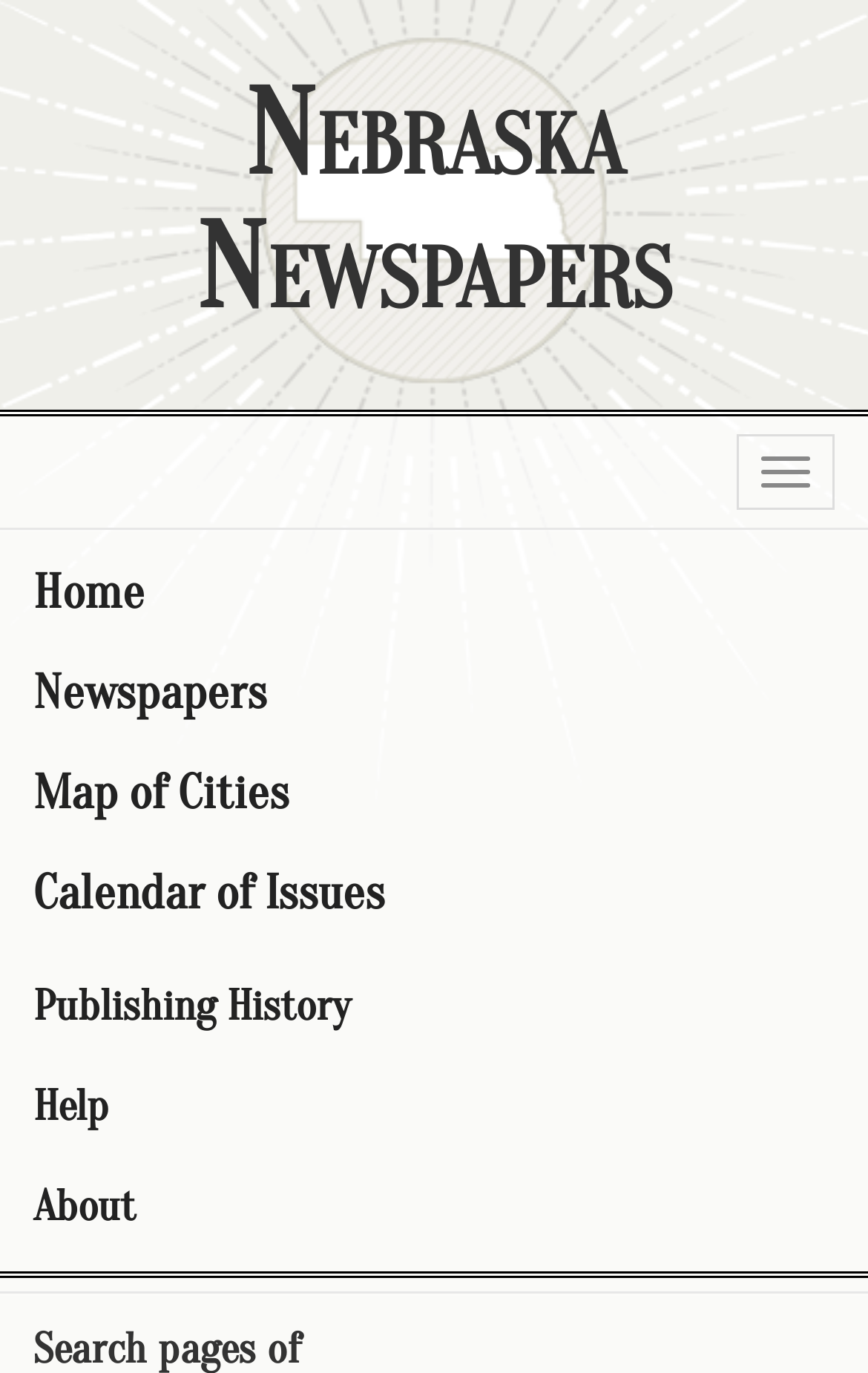Using the element description: "Publishing History", determine the bounding box coordinates. The coordinates should be in the format [left, top, right, bottom], with values between 0 and 1.

[0.0, 0.697, 1.0, 0.77]